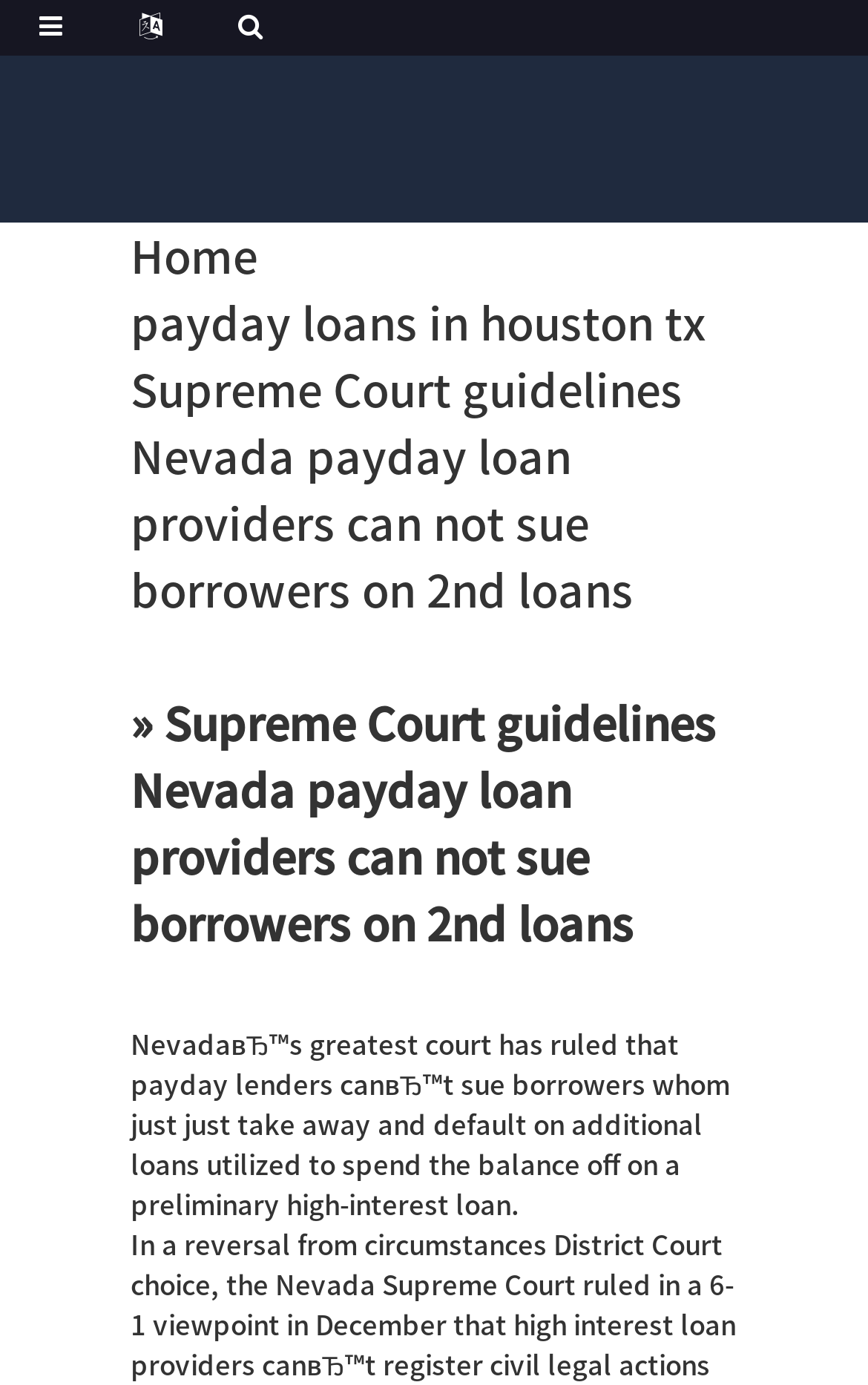Given the description of the UI element: "Home", predict the bounding box coordinates in the form of [left, top, right, bottom], with each value being a float between 0 and 1.

[0.15, 0.169, 0.296, 0.201]